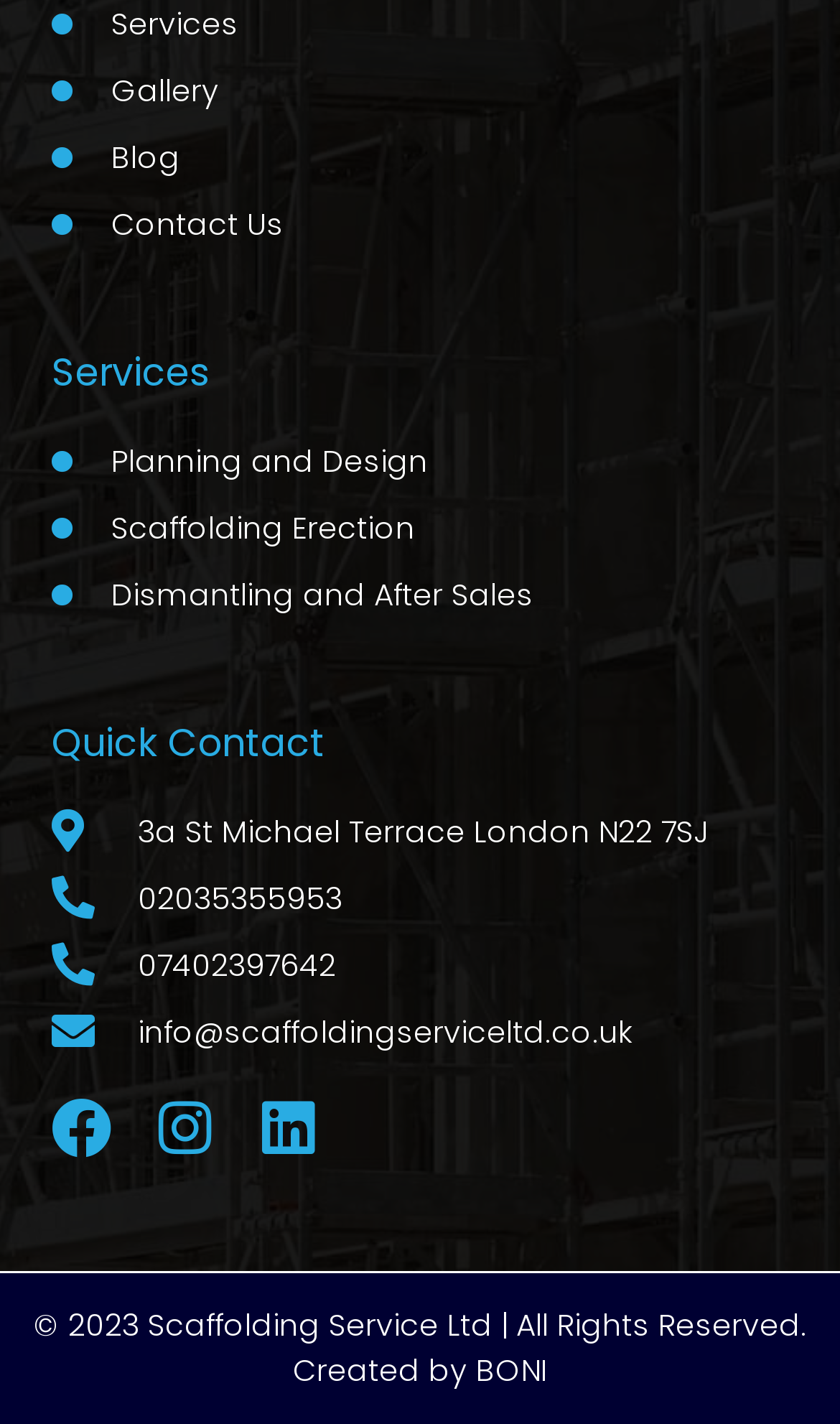Given the element description Planning and Design, specify the bounding box coordinates of the corresponding UI element in the format (top-left x, top-left y, bottom-right x, bottom-right y). All values must be between 0 and 1.

[0.062, 0.308, 0.938, 0.34]